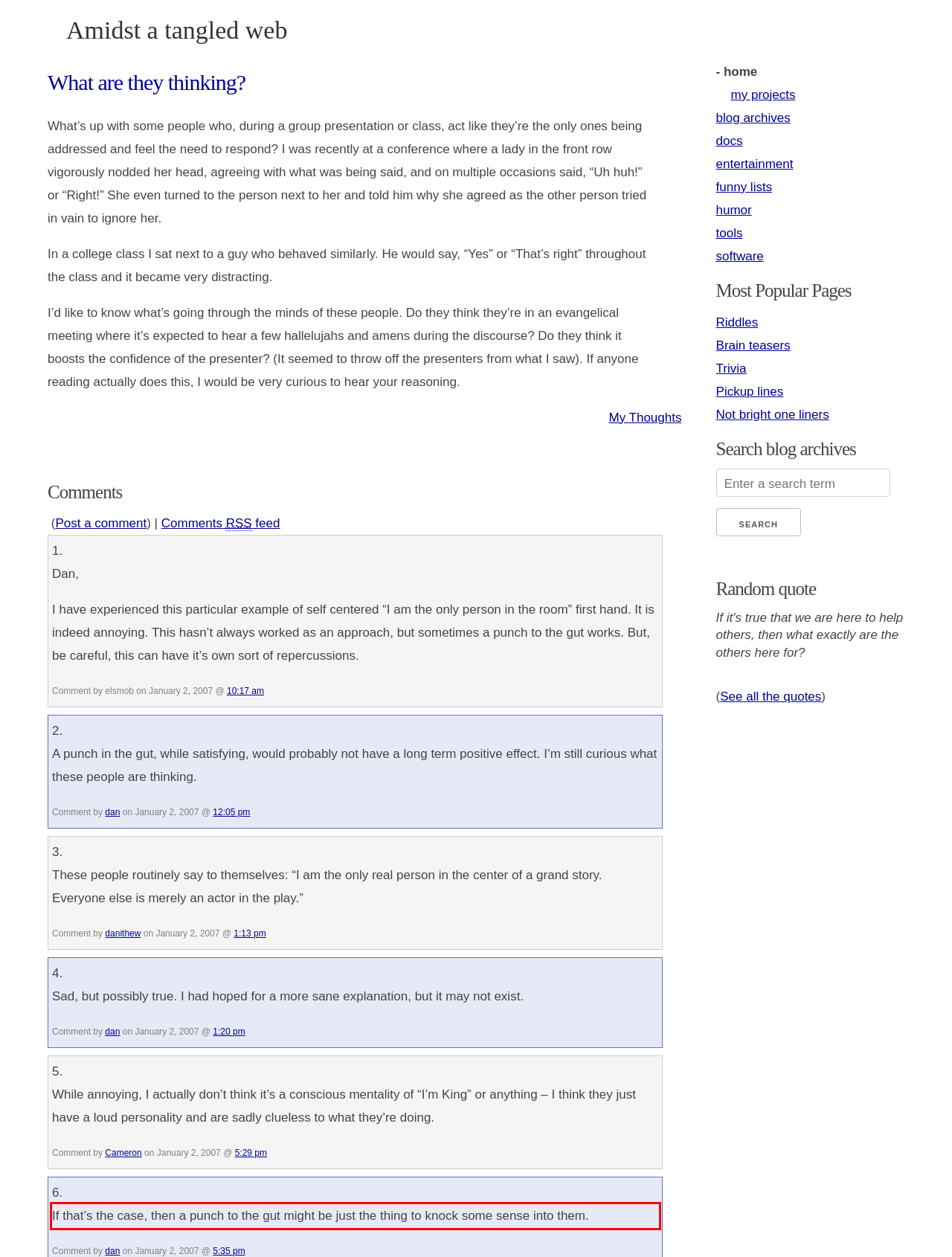Given the screenshot of the webpage, identify the red bounding box, and recognize the text content inside that red bounding box.

If that’s the case, then a punch to the gut might be just the thing to knock some sense into them.